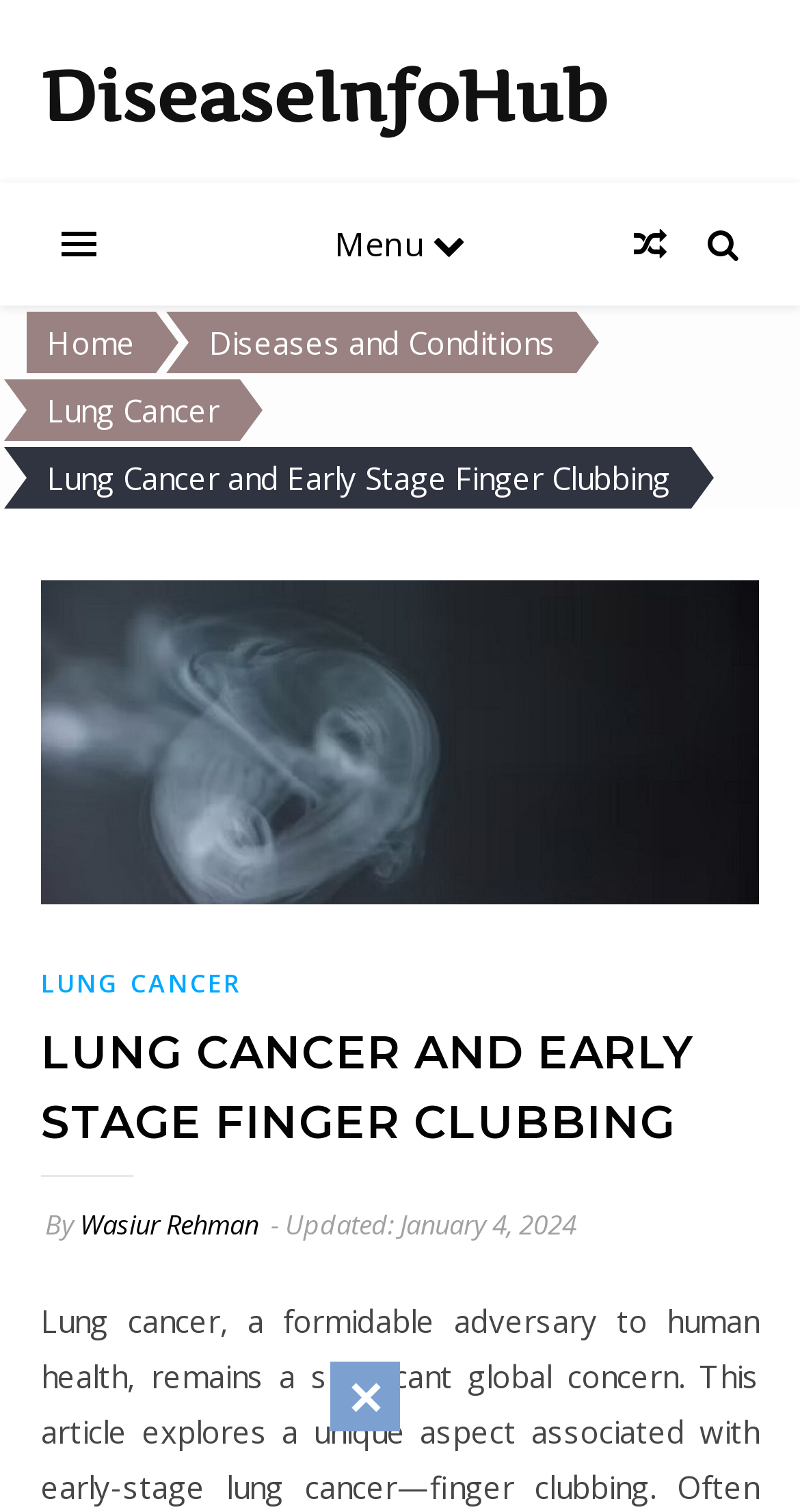Elaborate on the information and visuals displayed on the webpage.

The webpage is about lung cancer and early stage finger clubbing, with a focus on the diagnostic significance of vascular changes. At the top left, there is a link to "DiseaseInfoHub" and a few other links, including a menu icon and a search icon. Below these links, there are navigation links to "Home", "Diseases and Conditions", and "Lung Cancer".

The main content of the webpage is headed by a title "Lung Cancer and Early Stage Finger Clubbing", which is accompanied by a medical illustration showing early finger clubbing, a potential indicator of lung cancer. This illustration takes up most of the width of the page and is positioned in the middle.

Below the illustration, there is a header section with a link to "LUNG CANCER" and a heading "LUNG CANCER AND EARLY STAGE FINGER CLUBBING". The heading is followed by a text indicating the update date, "Updated: January 4, 2024", and an author credit "By Wasiur Rehman".